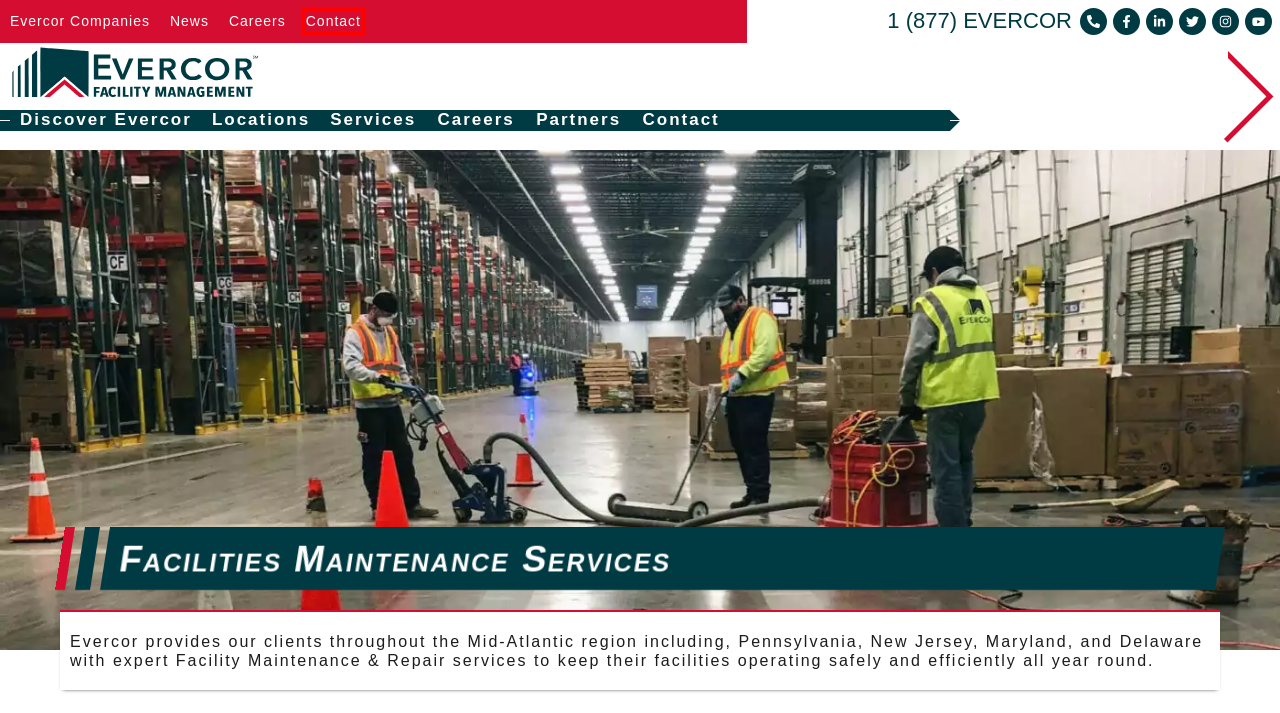You are given a screenshot depicting a webpage with a red bounding box around a UI element. Select the description that best corresponds to the new webpage after clicking the selected element. Here are the choices:
A. Find a Location Near You | Evercor Facility Management
B. All Job Postings
C. Local Evercor Partners | Evercor Facility Management
D. Media | Evercor Facility Management
E. Facility Management News & Insights
F. Find an Evercor Company | Evercor Facility Management
G. Expert Facility Management Services Throughout The Mid-Atlantic | Evercor Inc.
H. Contact Us Form | Evercor Facility Management | Work. Uninterrupted.℠

H